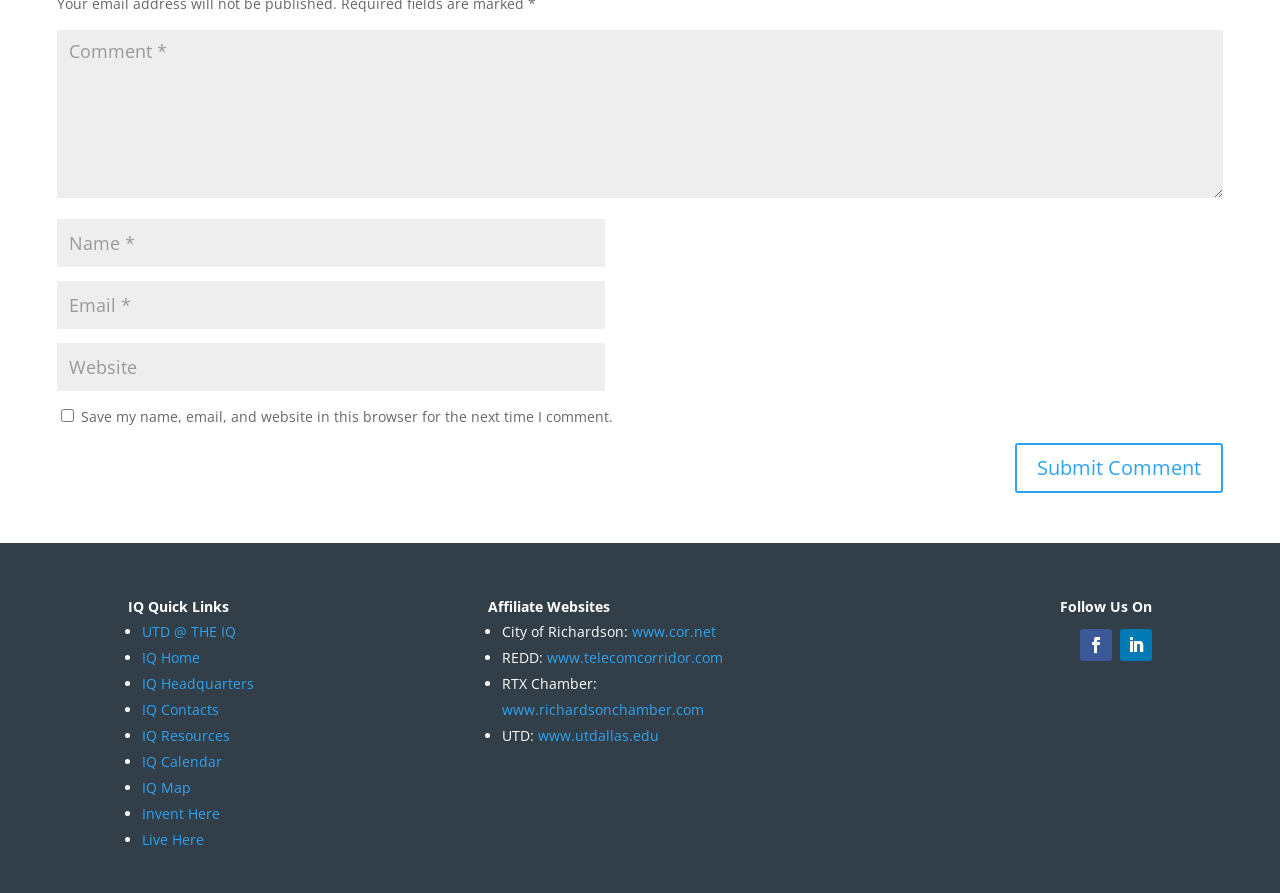Provide the bounding box coordinates for the area that should be clicked to complete the instruction: "Visit UTD @ THE IQ".

[0.111, 0.697, 0.184, 0.718]